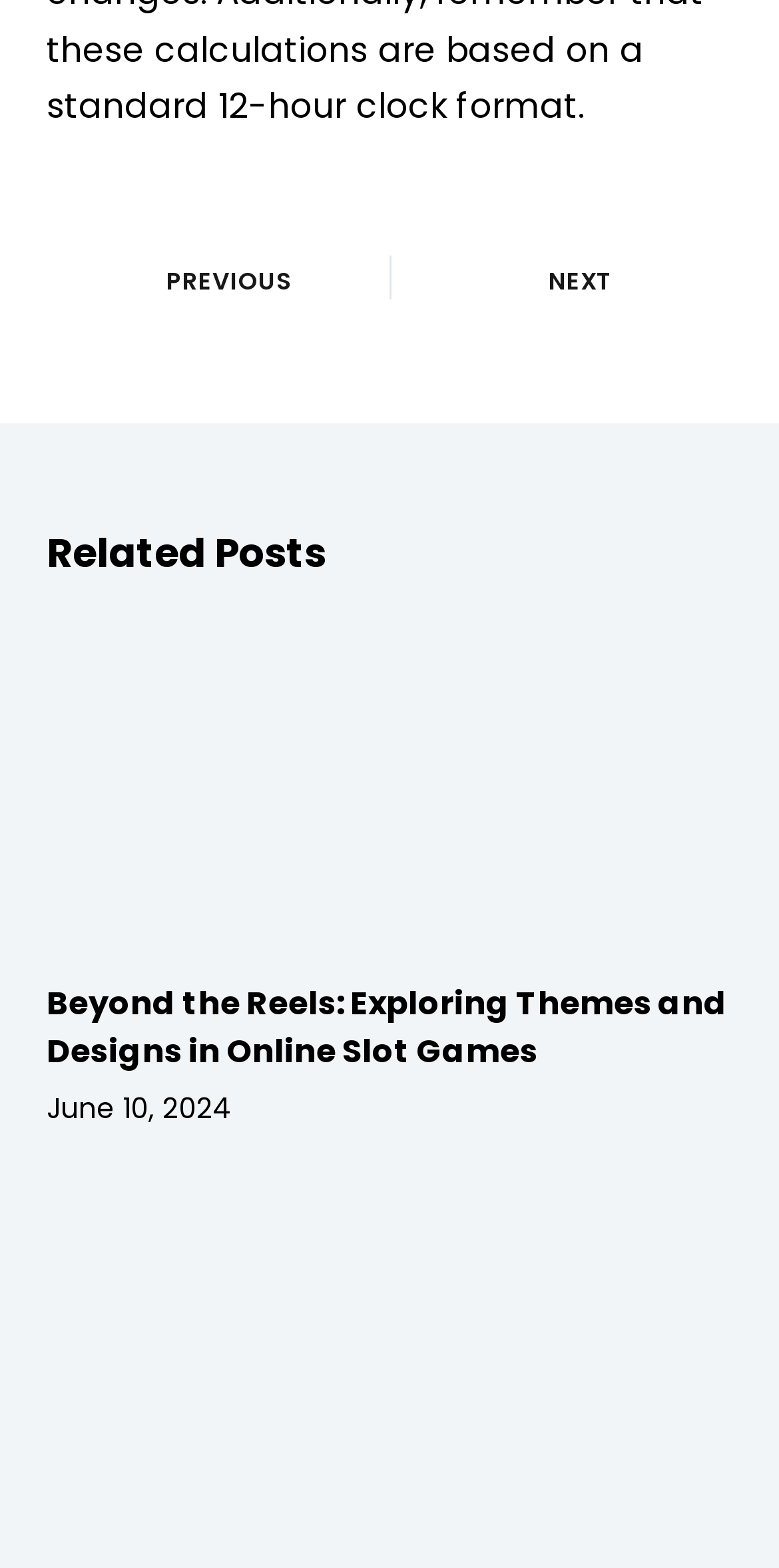Provide a one-word or short-phrase response to the question:
When was the first related post published?

June 10, 2024